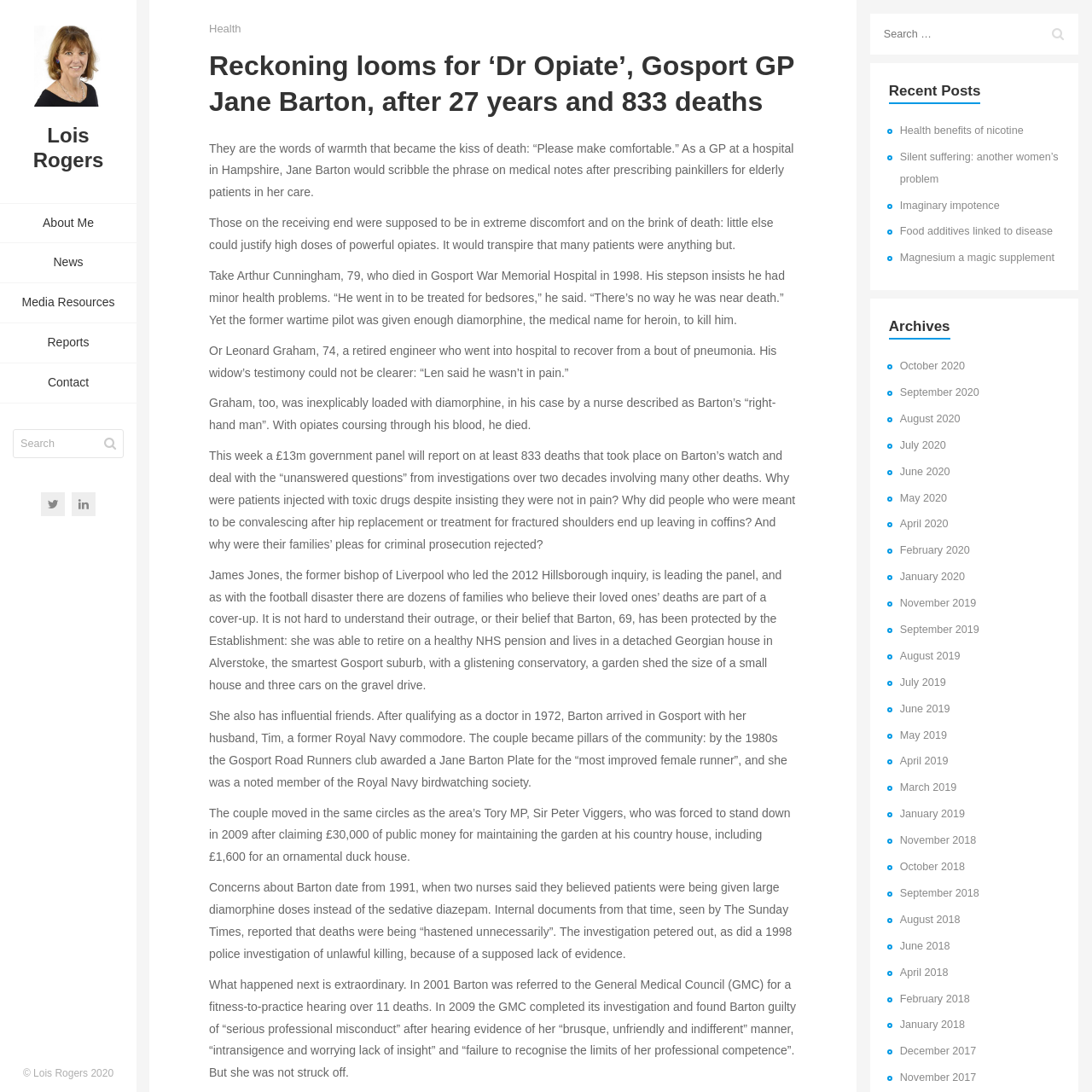How many deaths are being investigated in the article?
Provide a comprehensive and detailed answer to the question.

The article mentions that a £13m government panel will report on at least 833 deaths that took place on Jane Barton's watch, and deal with the 'unanswered questions' from investigations over two decades involving many other deaths.